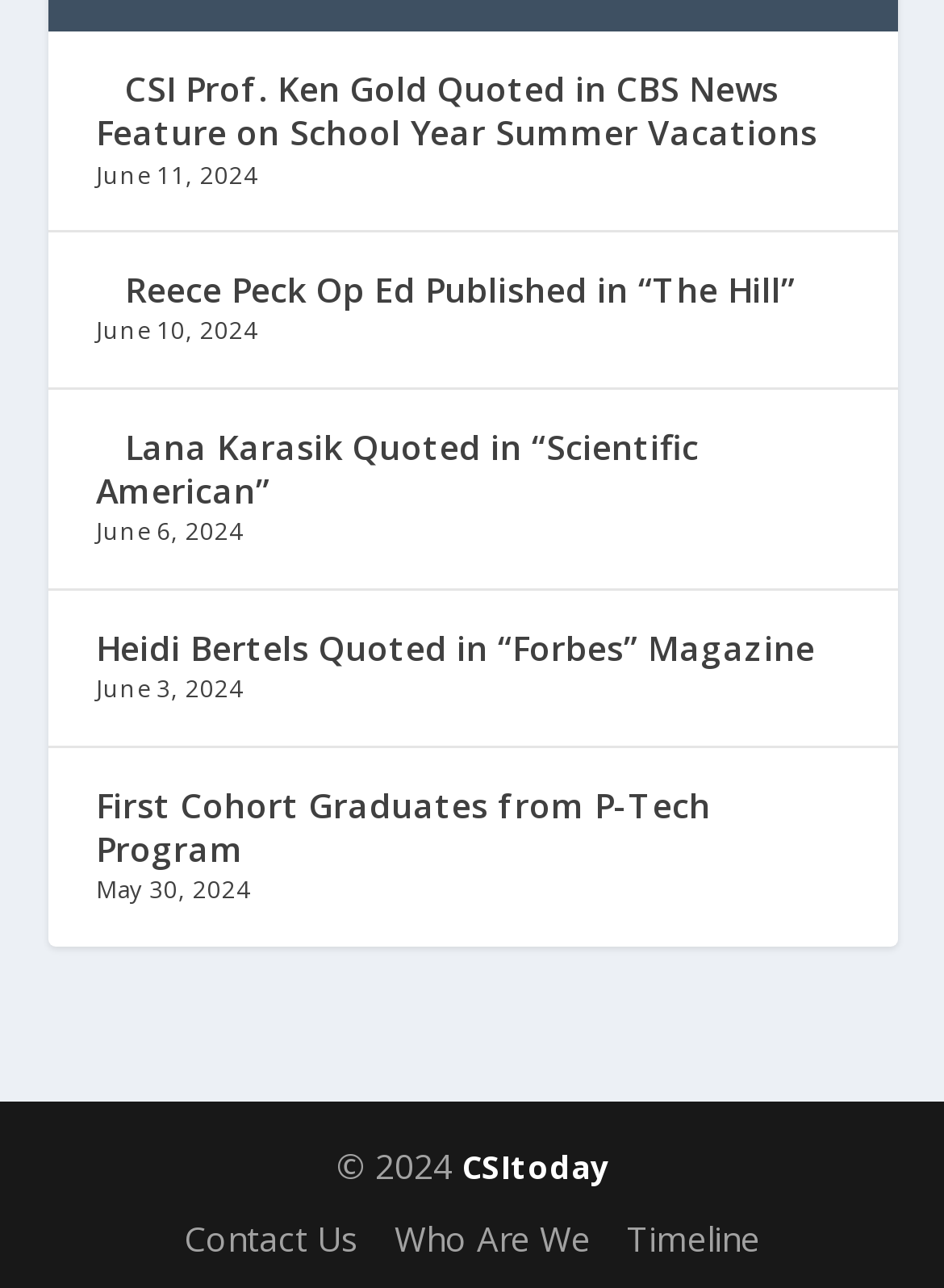What is the name of the website?
Offer a detailed and full explanation in response to the question.

I found the link 'CSItoday' at the bottom of the webpage, which is likely the name of the website.